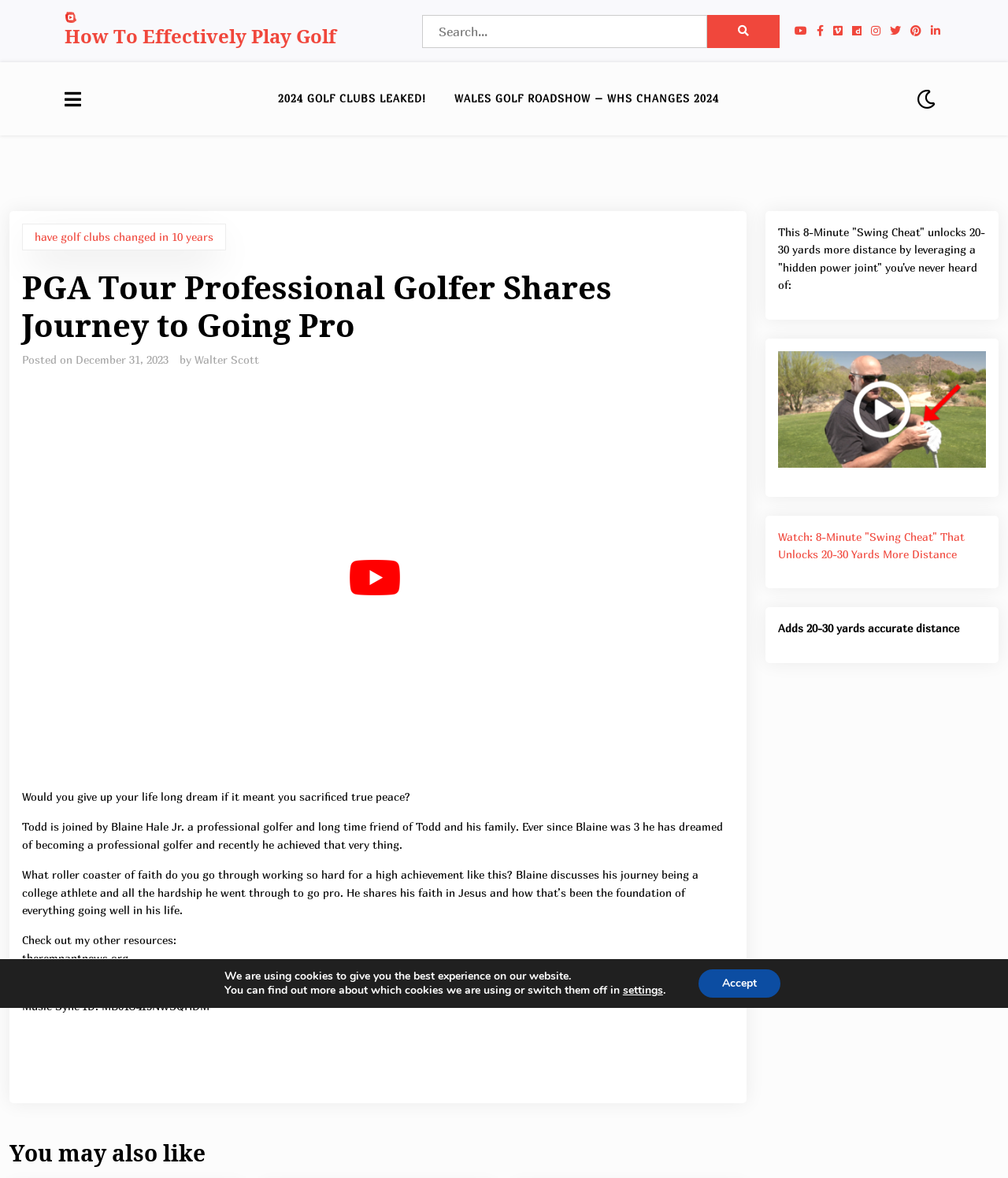Identify the bounding box coordinates of the region that should be clicked to execute the following instruction: "Search for something".

[0.419, 0.012, 0.702, 0.041]